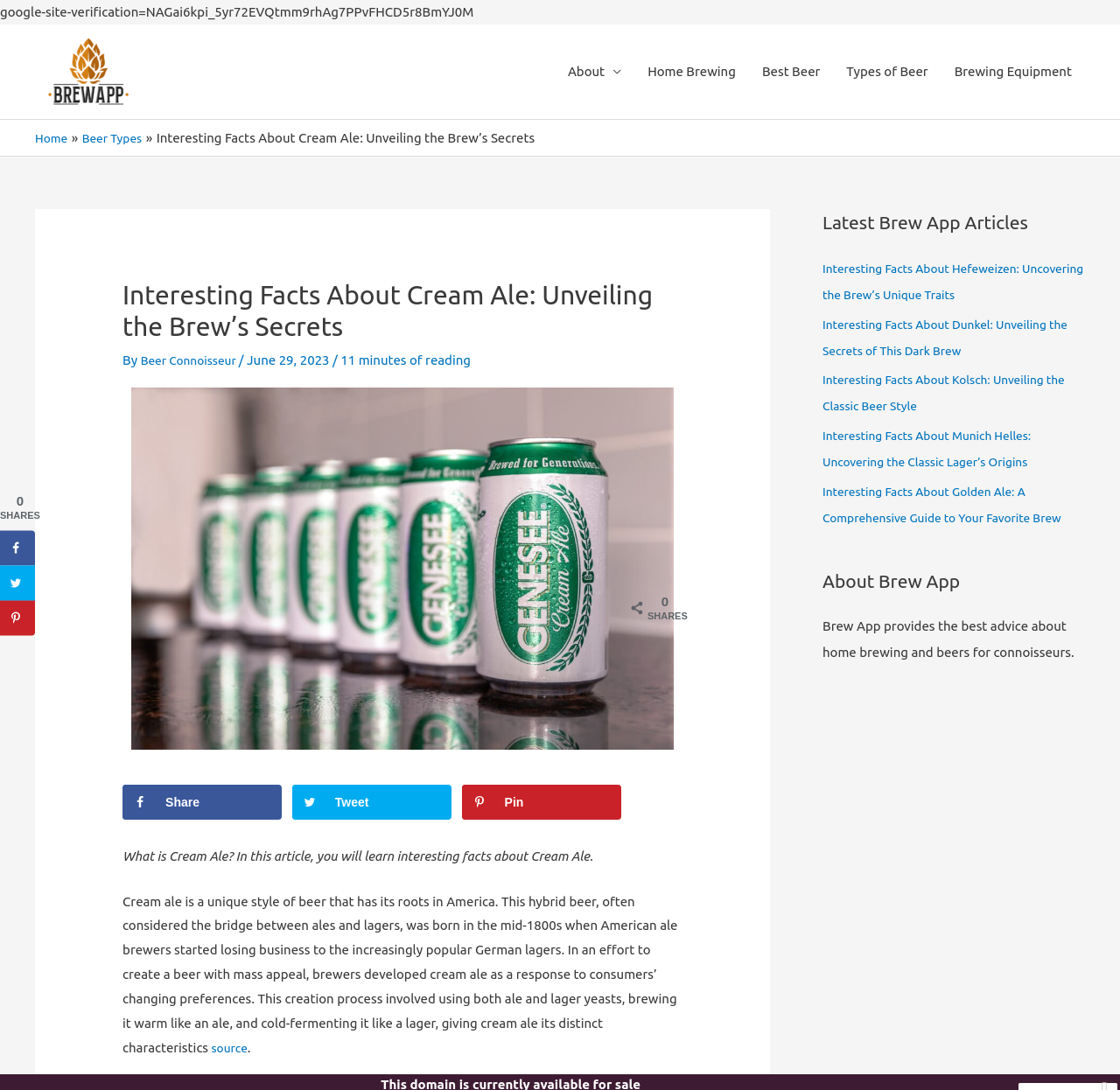Can you specify the bounding box coordinates of the area that needs to be clicked to fulfill the following instruction: "Share on Facebook"?

[0.109, 0.722, 0.252, 0.754]